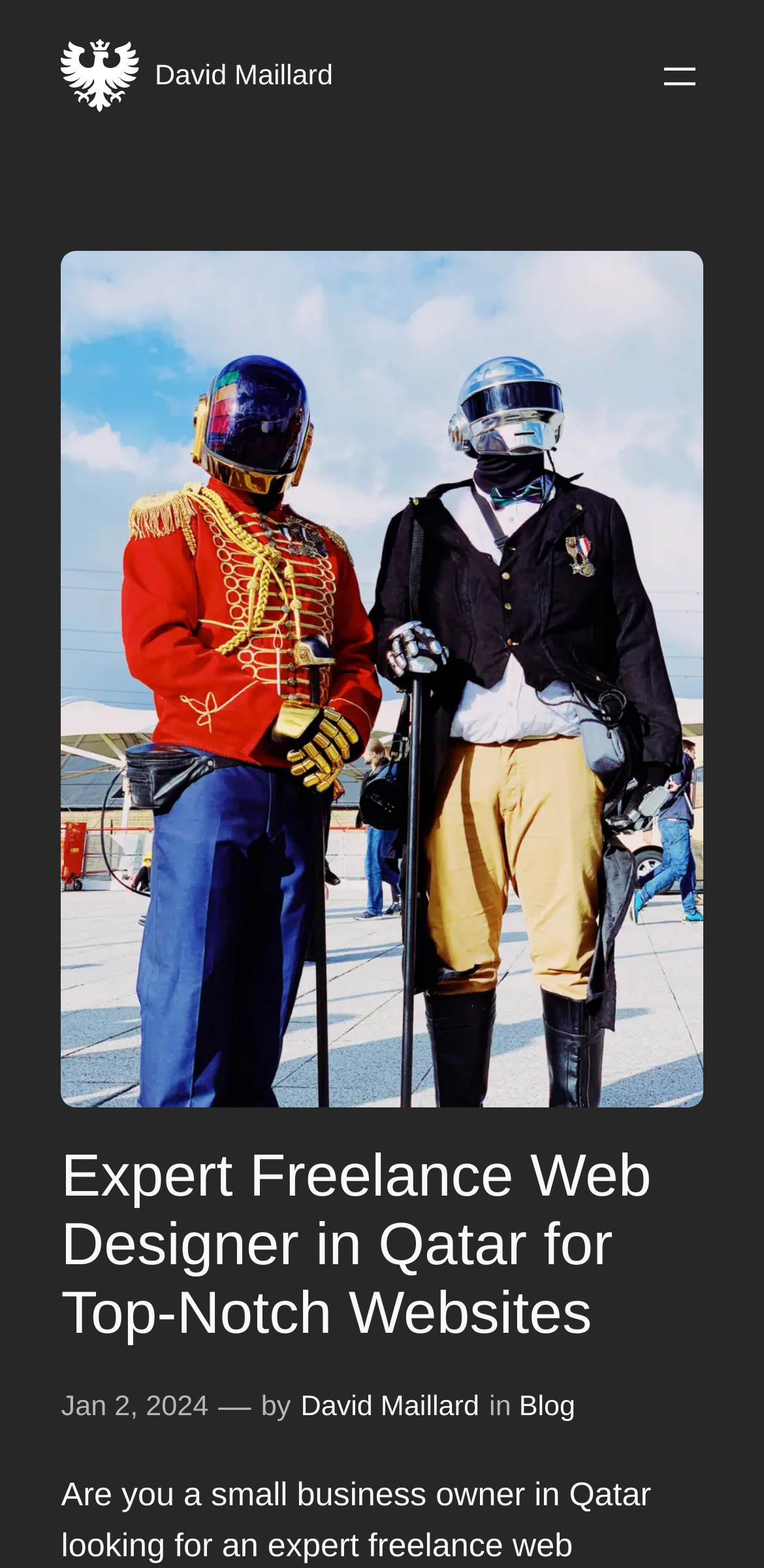What is the date mentioned on the webpage?
Observe the image and answer the question with a one-word or short phrase response.

Jan 2, 2024